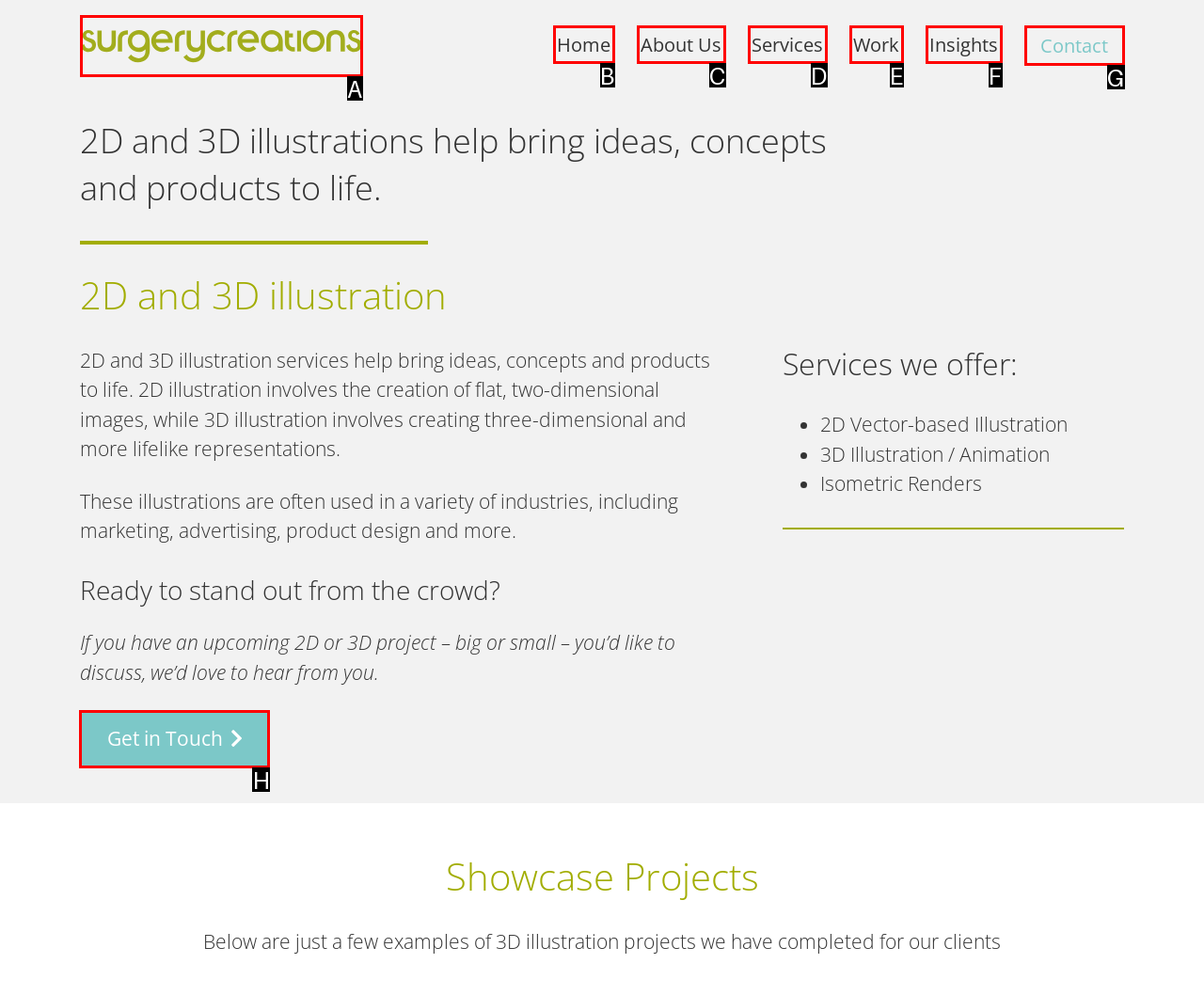Choose the correct UI element to click for this task: Get in Touch with the company Answer using the letter from the given choices.

H